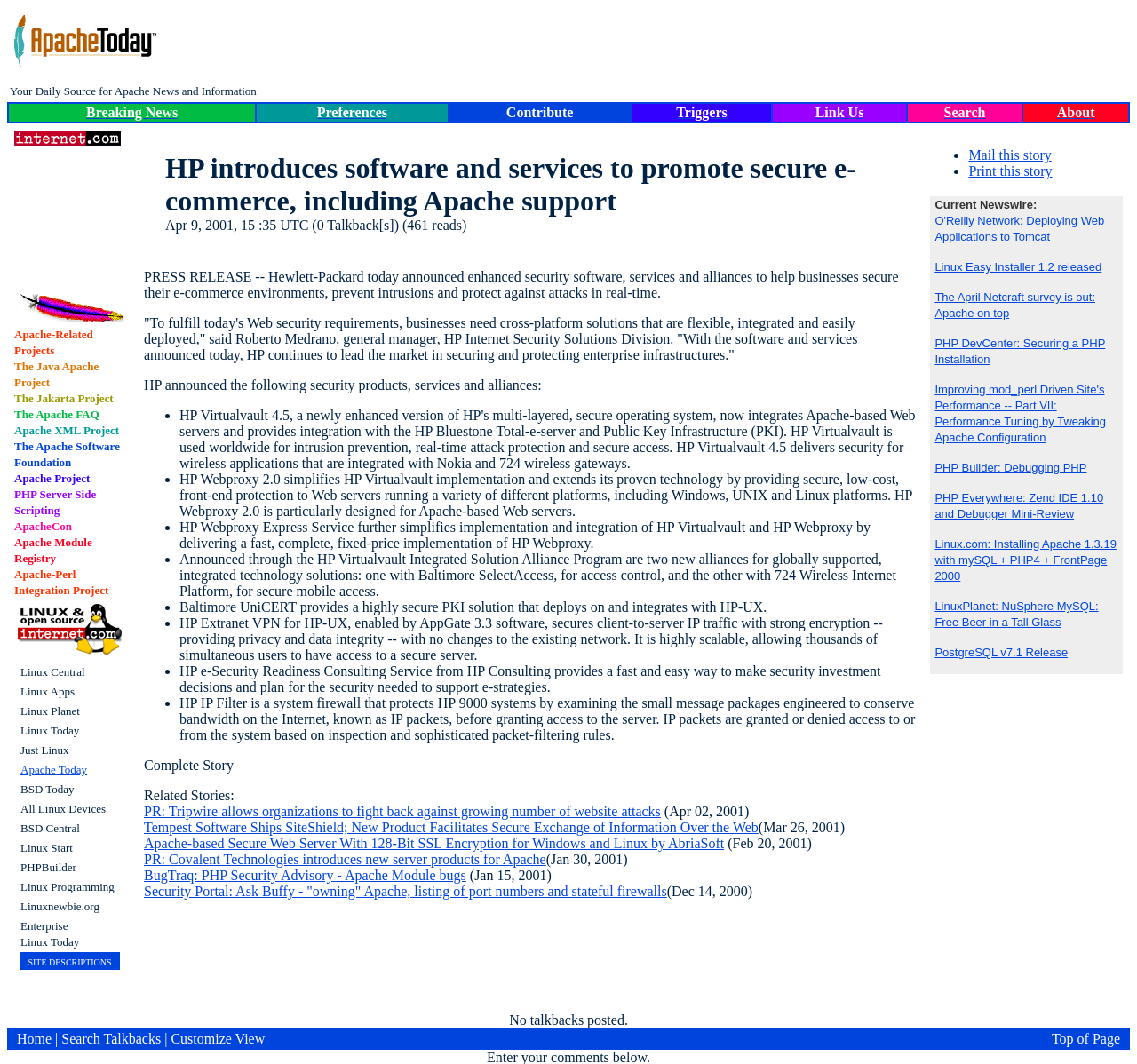Please find the bounding box coordinates of the element's region to be clicked to carry out this instruction: "Go to About page".

[0.93, 0.098, 0.963, 0.113]